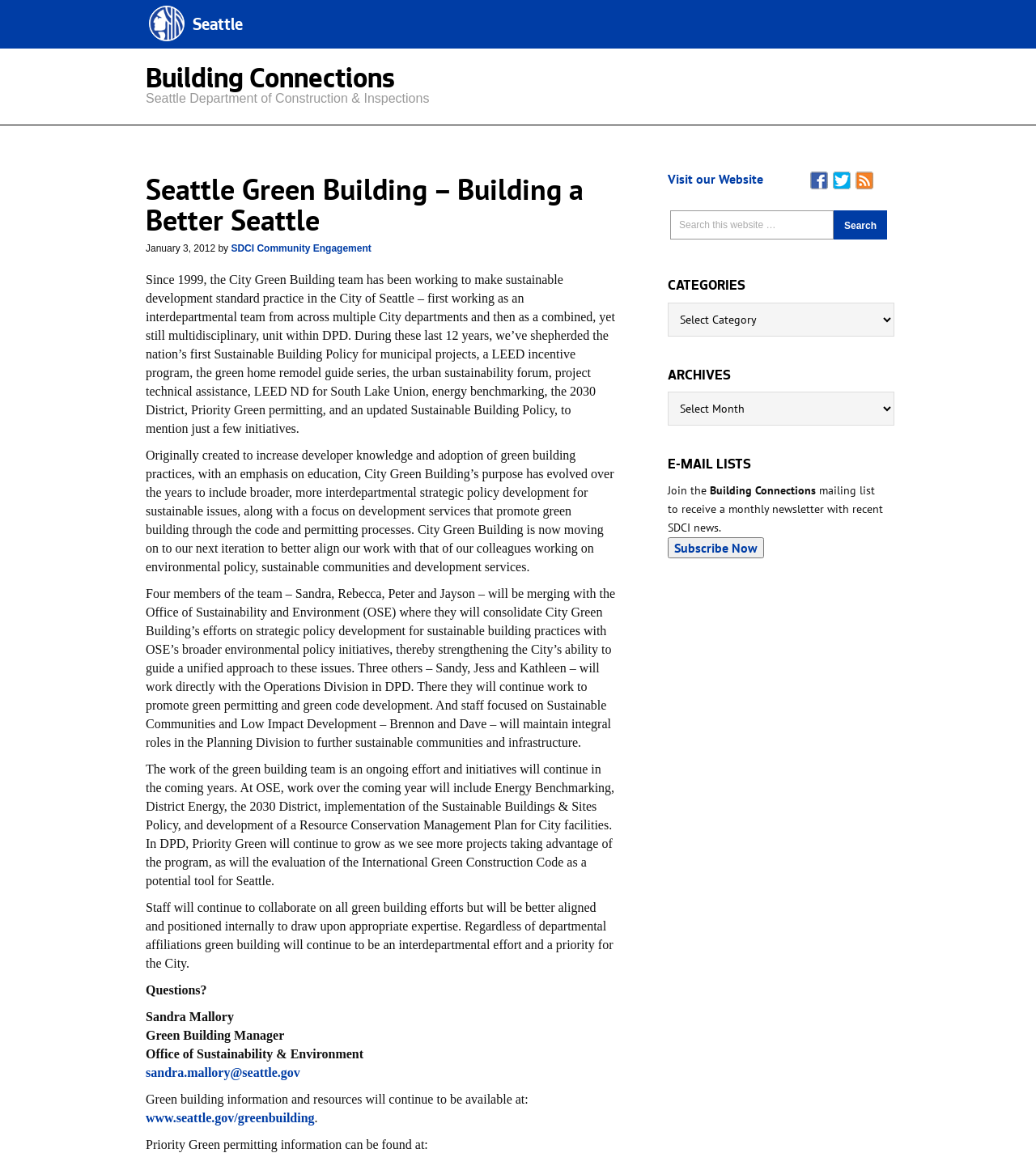Could you determine the bounding box coordinates of the clickable element to complete the instruction: "Subscribe to the Building Connections mailing list"? Provide the coordinates as four float numbers between 0 and 1, i.e., [left, top, right, bottom].

[0.645, 0.466, 0.738, 0.484]